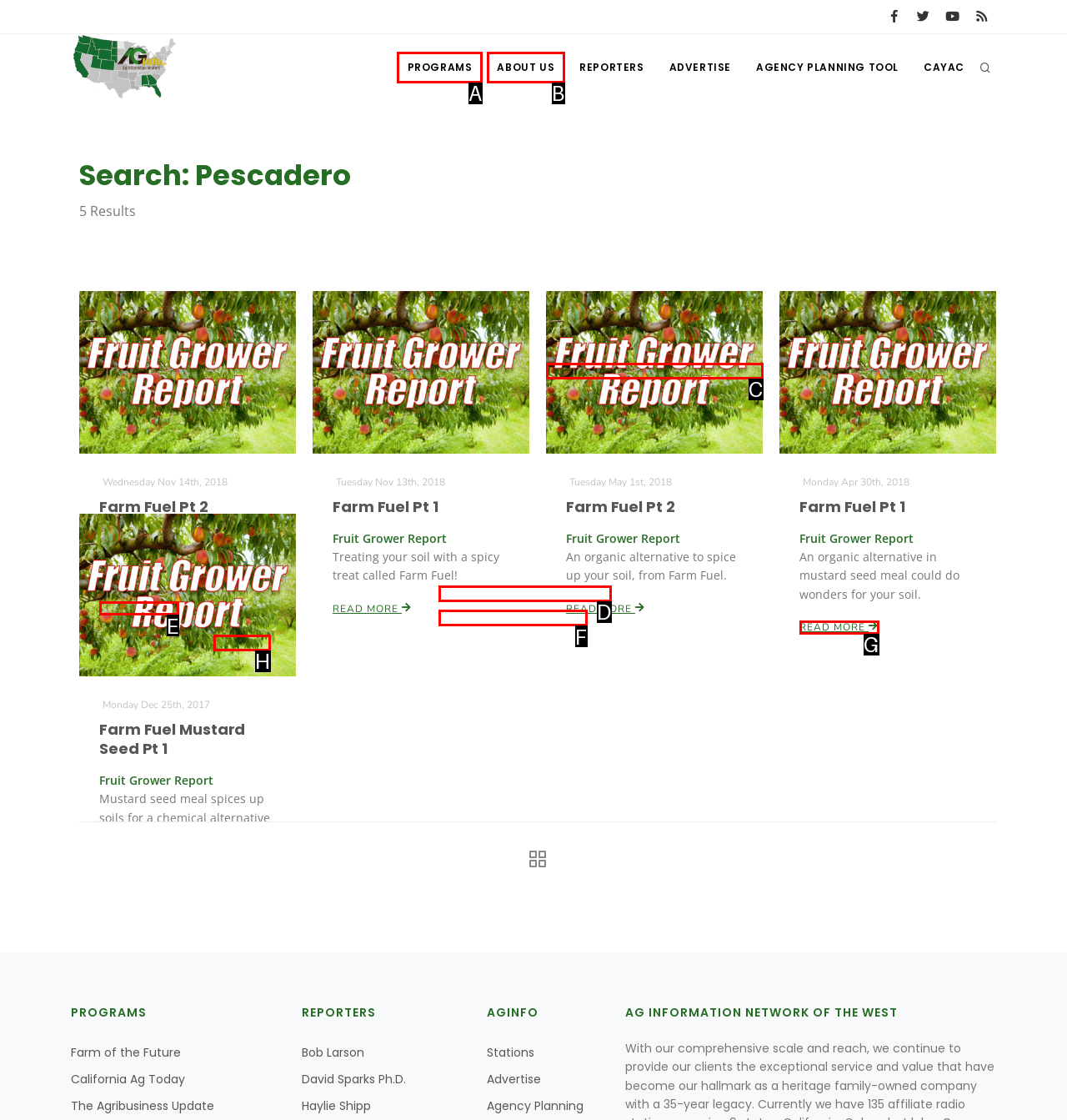Given the description: No Farm Background Required, identify the HTML element that fits best. Respond with the letter of the correct option from the choices.

D